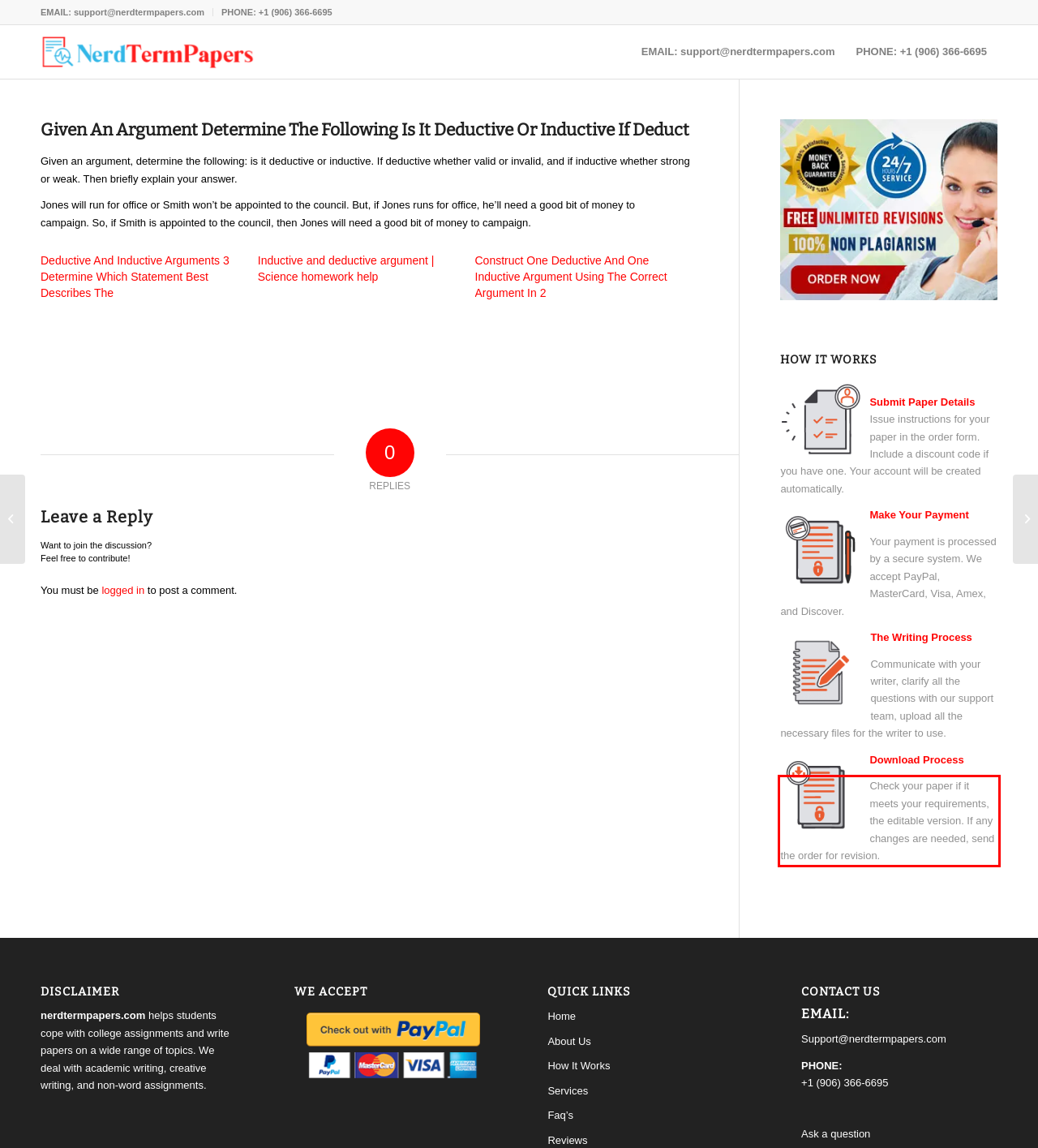Using the provided webpage screenshot, identify and read the text within the red rectangle bounding box.

Check your paper if it meets your requirements, the editable version. If any changes are needed, send the order for revision.